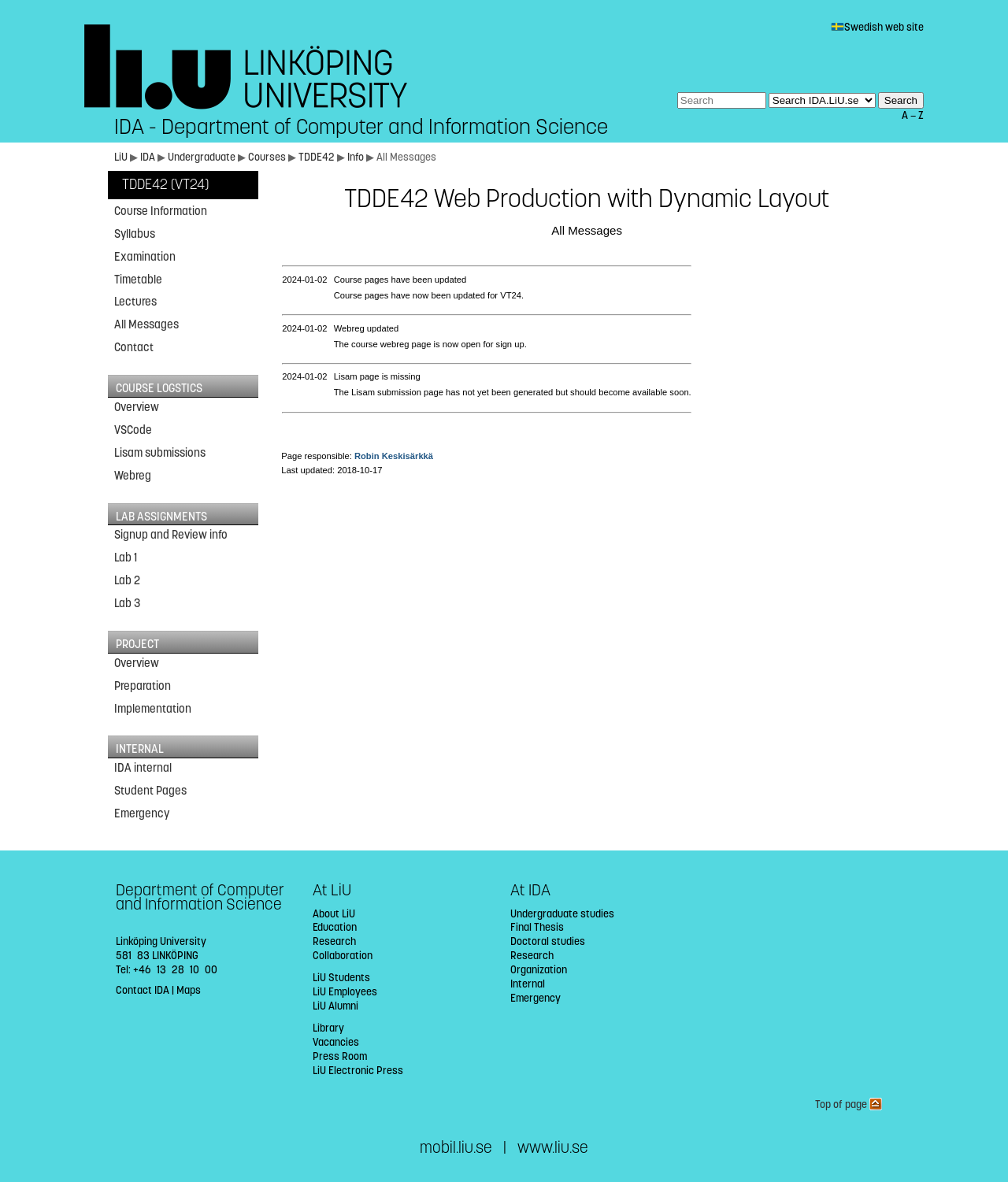Please identify the bounding box coordinates of the element's region that needs to be clicked to fulfill the following instruction: "Click the Search button". The bounding box coordinates should consist of four float numbers between 0 and 1, i.e., [left, top, right, bottom].

[0.871, 0.078, 0.916, 0.092]